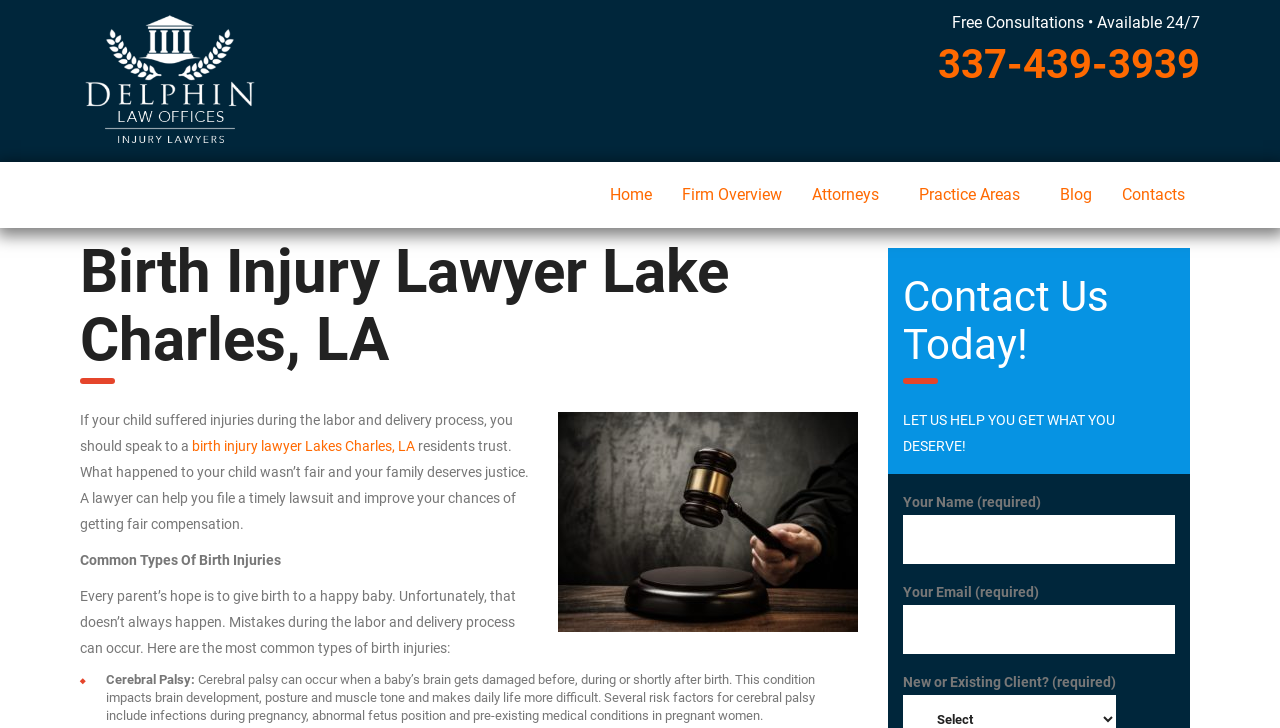Extract the heading text from the webpage.

Birth Injury Lawyer Lake Charles, LA